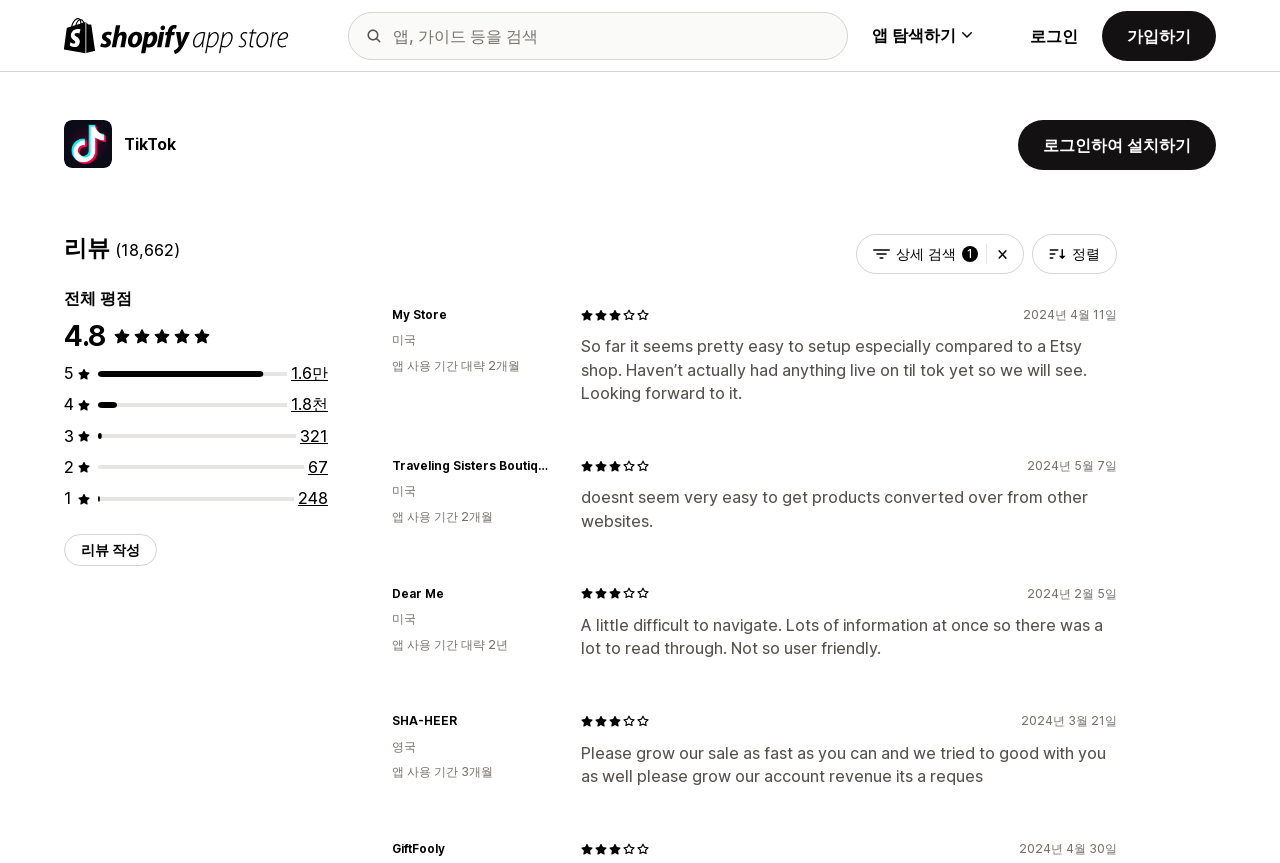Locate the bounding box coordinates of the element that should be clicked to execute the following instruction: "Read about language support for insurance".

None